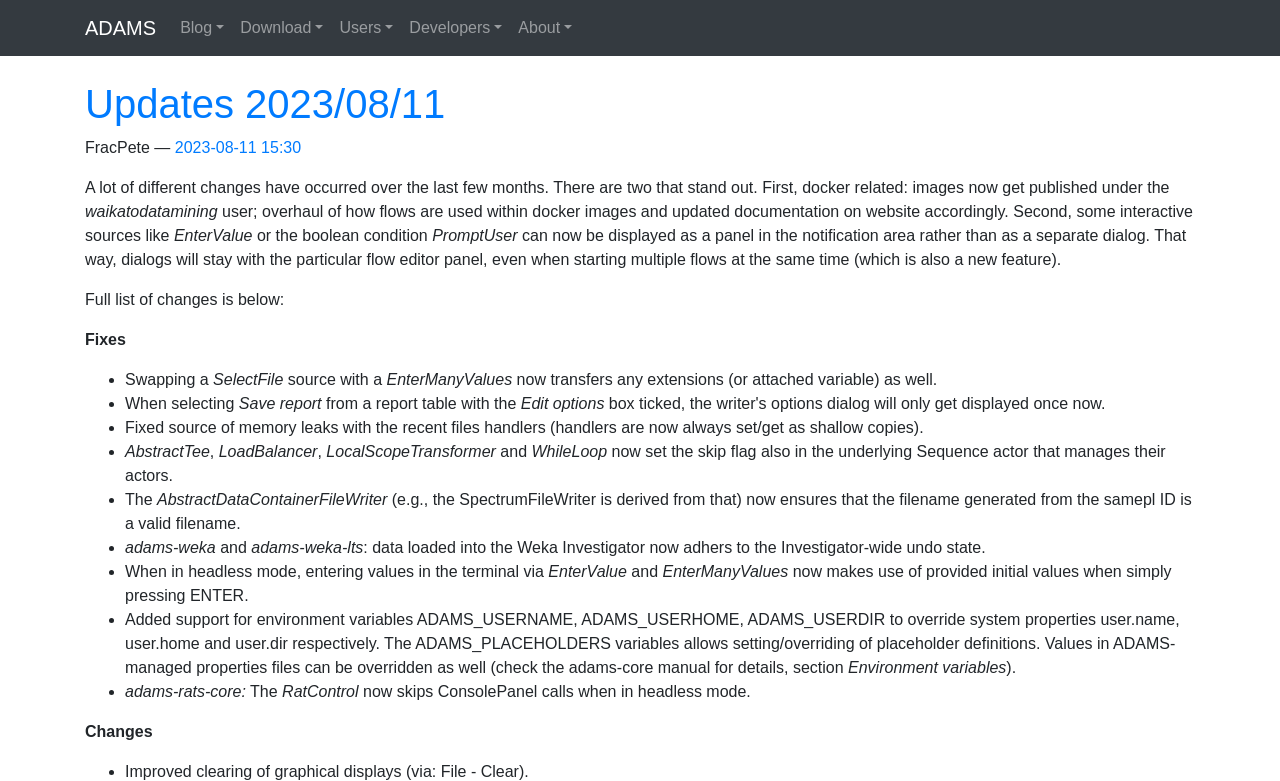Determine the bounding box coordinates of the clickable element to complete this instruction: "View the 'Full list of changes'". Provide the coordinates in the format of four float numbers between 0 and 1, [left, top, right, bottom].

[0.066, 0.373, 0.222, 0.394]